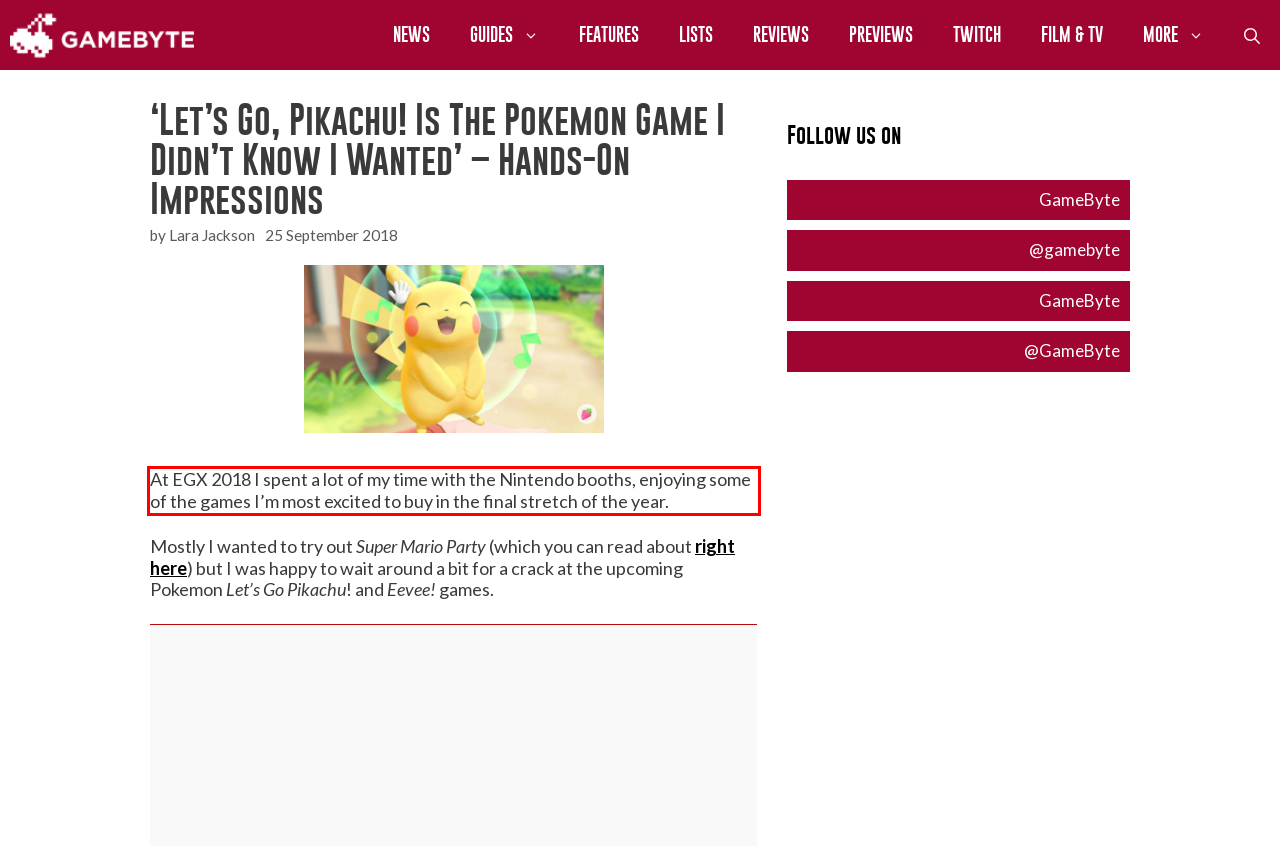Look at the webpage screenshot and recognize the text inside the red bounding box.

At EGX 2018 I spent a lot of my time with the Nintendo booths, enjoying some of the games I’m most excited to buy in the final stretch of the year.